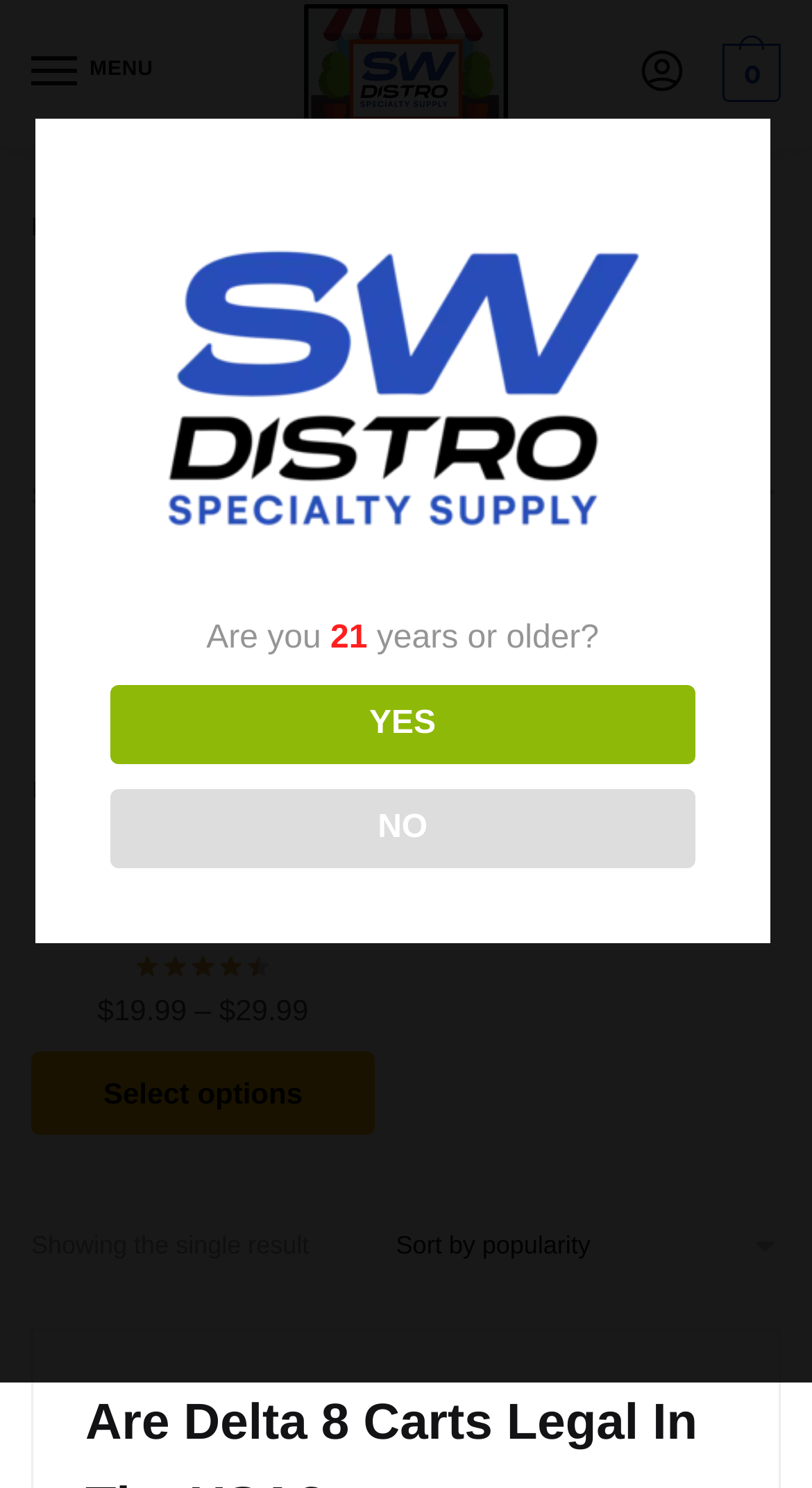Identify the bounding box coordinates necessary to click and complete the given instruction: "Click the menu button".

[0.038, 0.028, 0.192, 0.07]